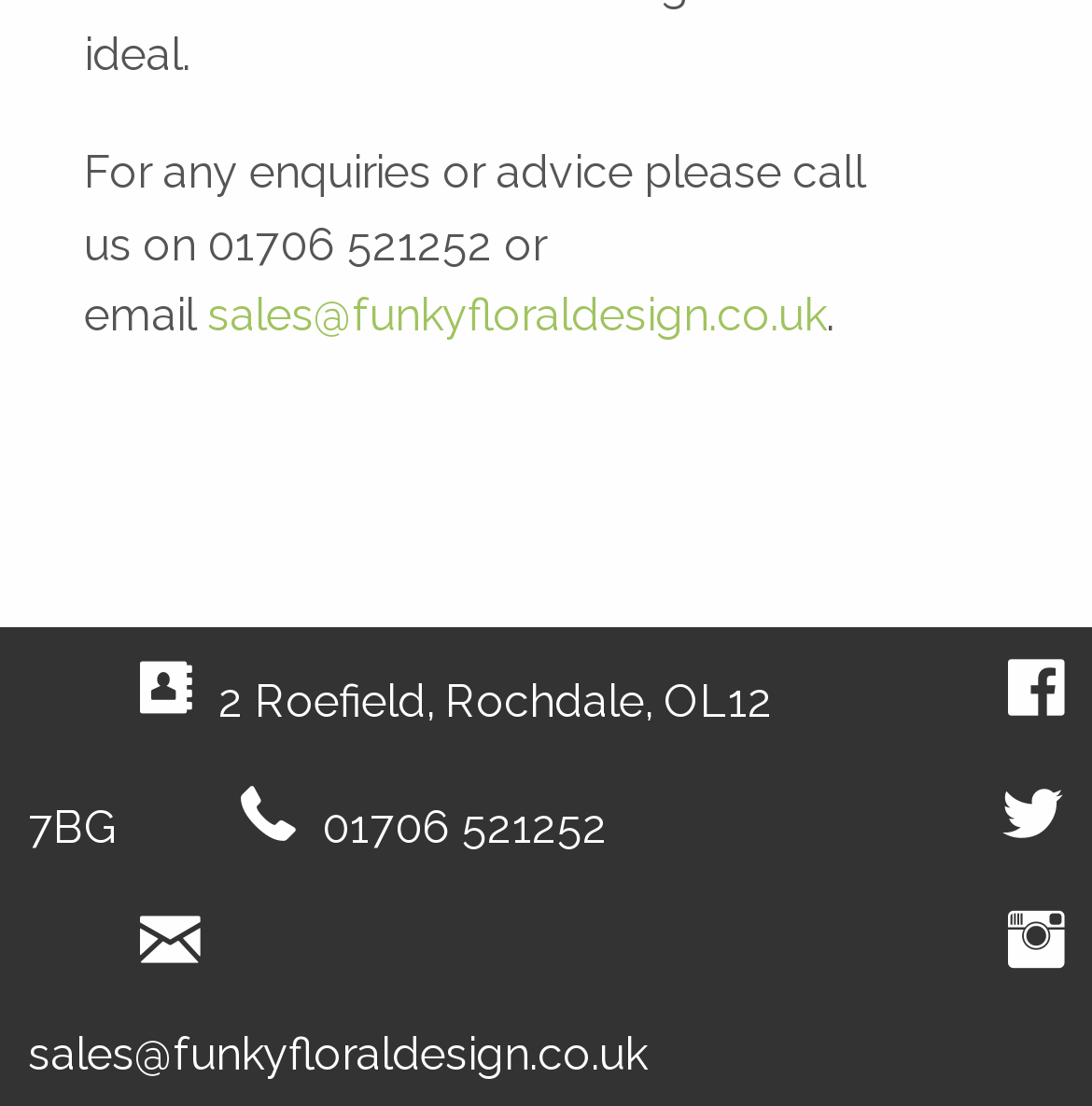Give a one-word or phrase response to the following question: What is the phone number to contact?

01706 521252